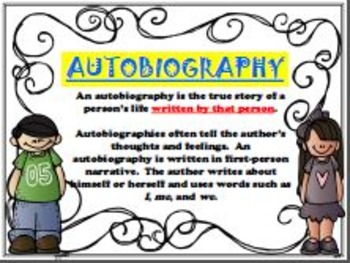What is the typical narrative style of an autobiography?
Refer to the image and provide a thorough answer to the question.

According to the caption, autobiographies are typically written in the first-person narrative, using pronouns like 'I', 'me', and 'we', which indicates that the author is narrating their own life story.